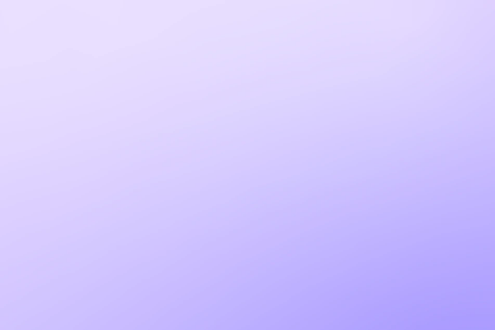Give a meticulous account of what the image depicts.

The image showcases a softly blended gradient background, transitioning from a light lavender hue at the top to a deeper violet at the bottom. This serene color palette creates an inviting and modern aesthetic, embodying a sense of creativity and innovation, which resonates with the design philosophy often associated with digital platforms. The gentle gradient establishes a calming backdrop, perfect for highlighting key messages or features related to product development and team collaboration, aligning with themes of productivity and focus encapsulated by the idea of "prioritize with confidence."